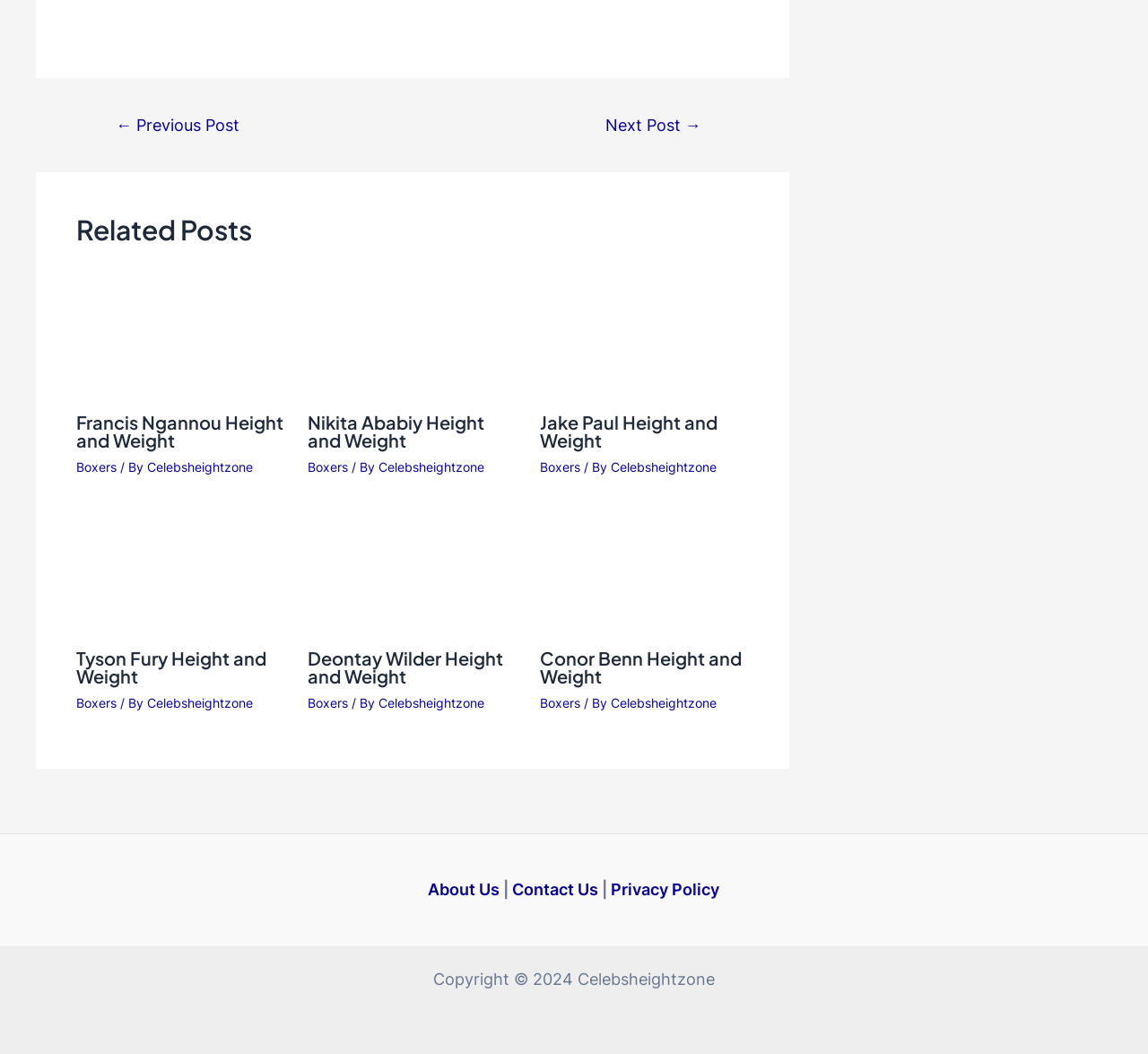Pinpoint the bounding box coordinates of the clickable area needed to execute the instruction: "Click on the 'Francis Ngannou Height and Weight' link". The coordinates should be specified as four float numbers between 0 and 1, i.e., [left, top, right, bottom].

[0.066, 0.311, 0.249, 0.329]